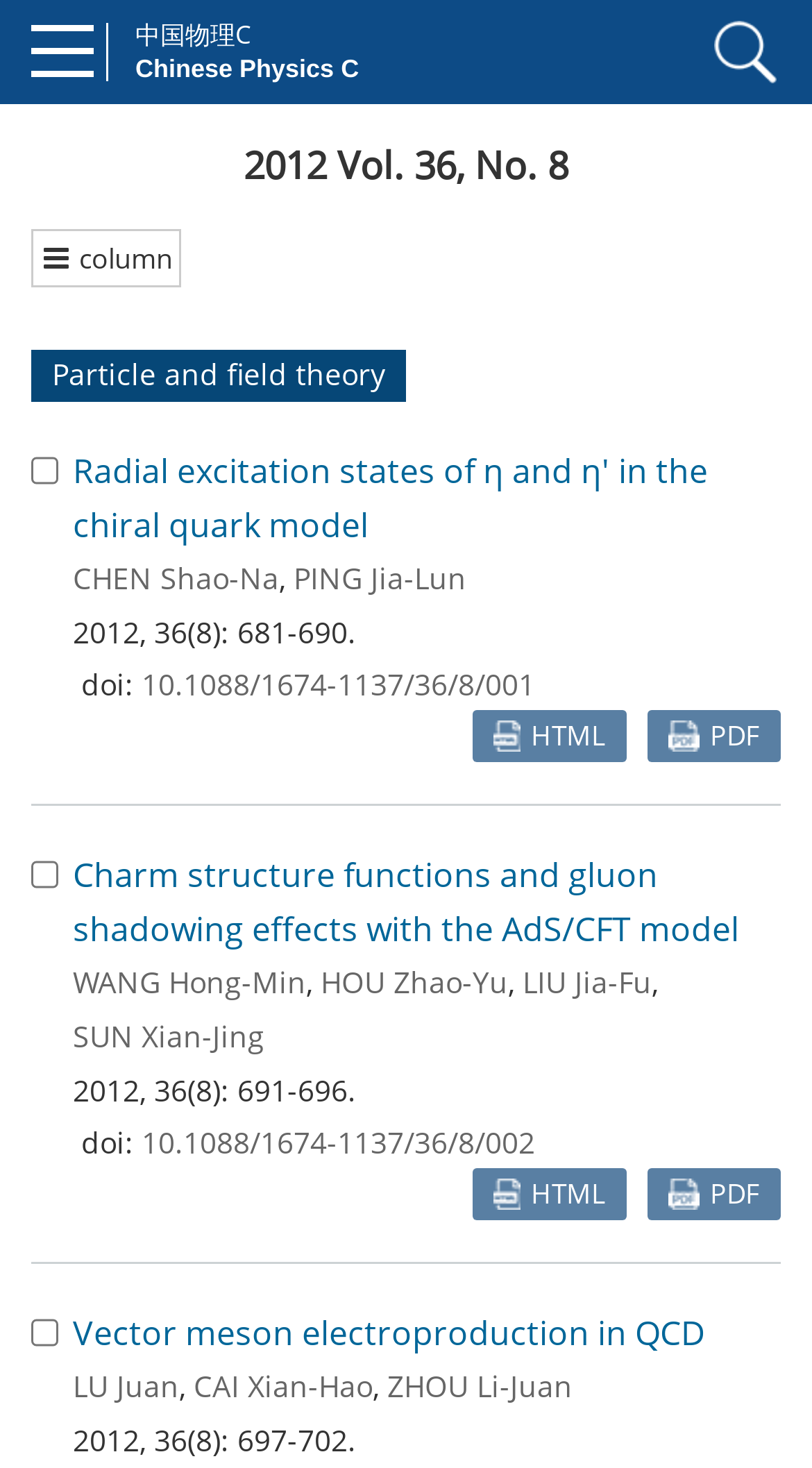Find the bounding box coordinates of the clickable element required to execute the following instruction: "View article 'Radial excitation states of η and η' in the chiral quark model". Provide the coordinates as four float numbers between 0 and 1, i.e., [left, top, right, bottom].

[0.09, 0.305, 0.872, 0.373]